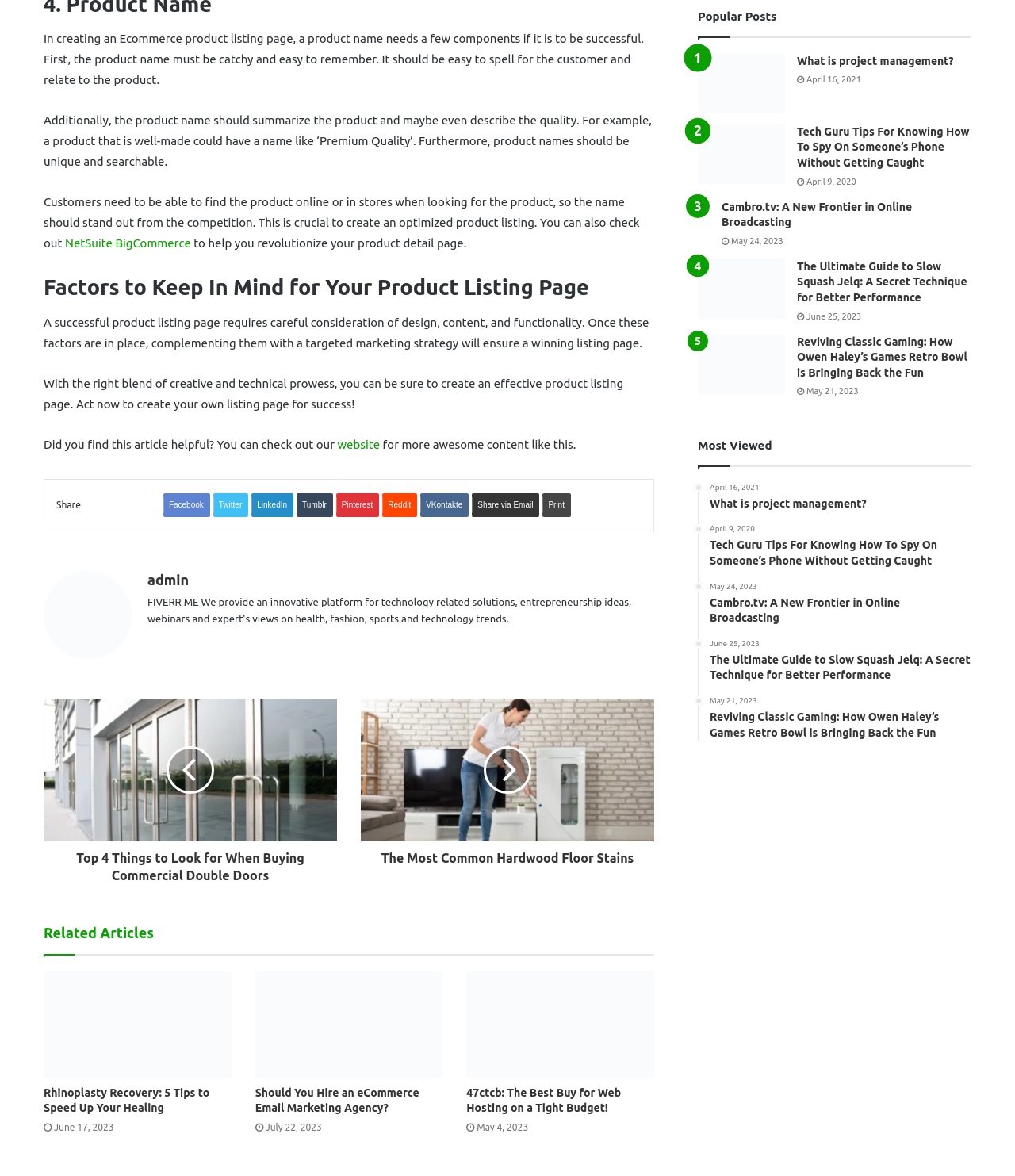What is the category of the popular posts section?
Please answer the question with a detailed response using the information from the screenshot.

The popular posts section lists various articles, including 'What is project management?', 'Tech Guru Tips For Knowing How To Spy On Someone’s Phone Without Getting Caught', and 'Reviving Classic Gaming: How Owen Haley’s Games Retro Bowl is Bringing Back the Fun'. These articles seem to be related to technology and miscellaneous topics.